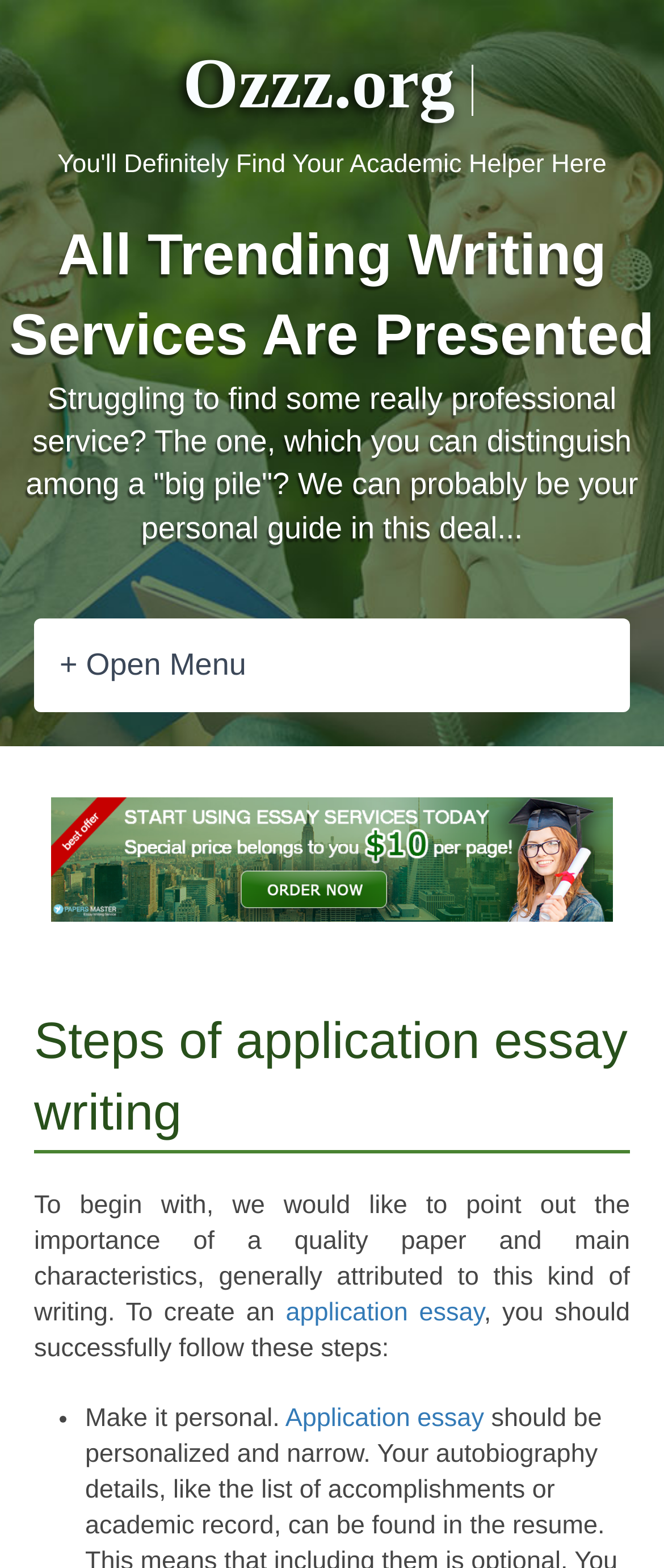Is there a call to action on the webpage?
Examine the image and provide an in-depth answer to the question.

I can see a static text '+ Open Menu' which suggests that there is a call to action on the webpage. This call to action might lead to more information or services related to admission essay writing.